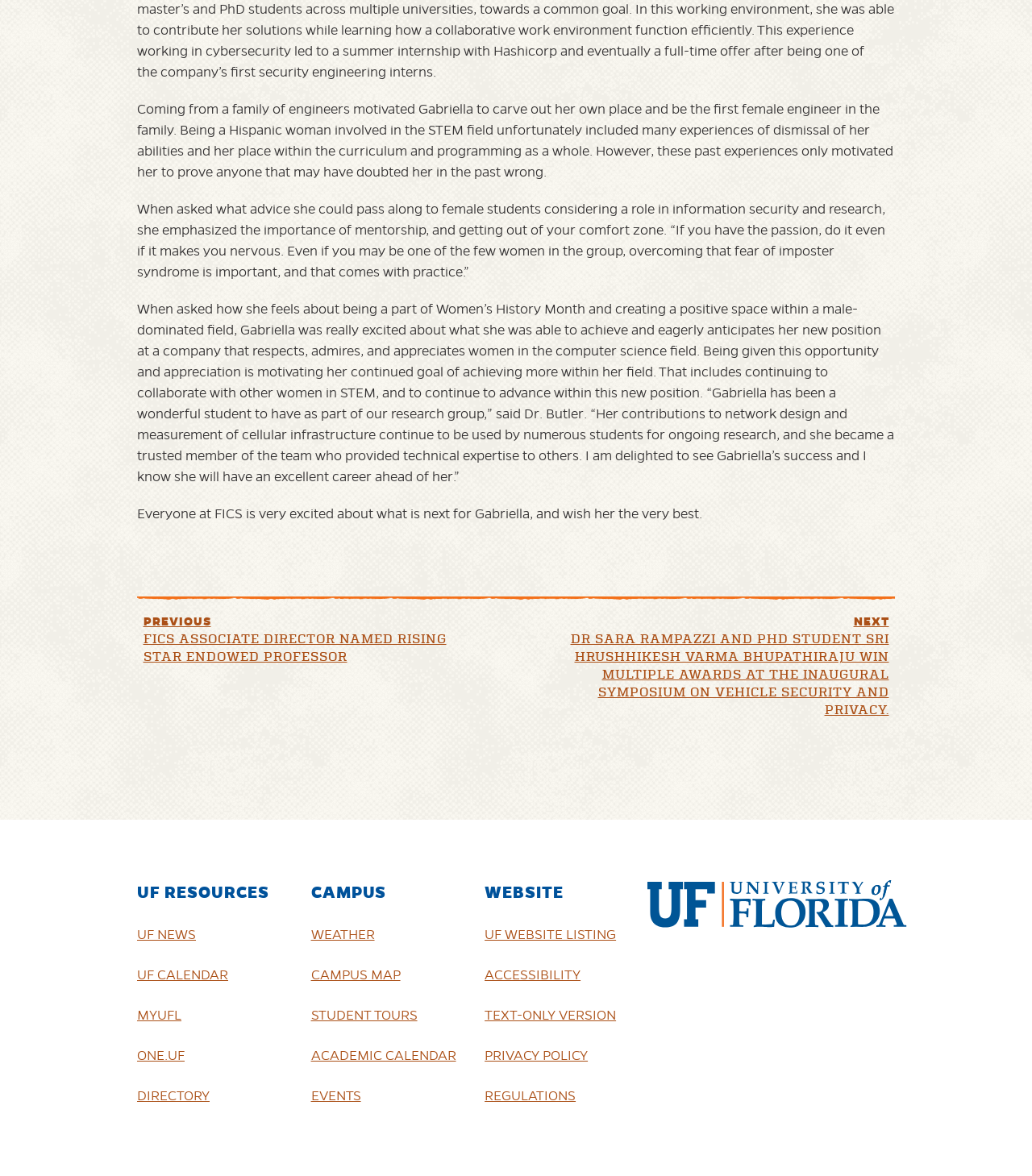Identify the bounding box coordinates for the element you need to click to achieve the following task: "Visit the 'University of Florida' website". The coordinates must be four float values ranging from 0 to 1, formatted as [left, top, right, bottom].

[0.626, 0.749, 0.879, 0.789]